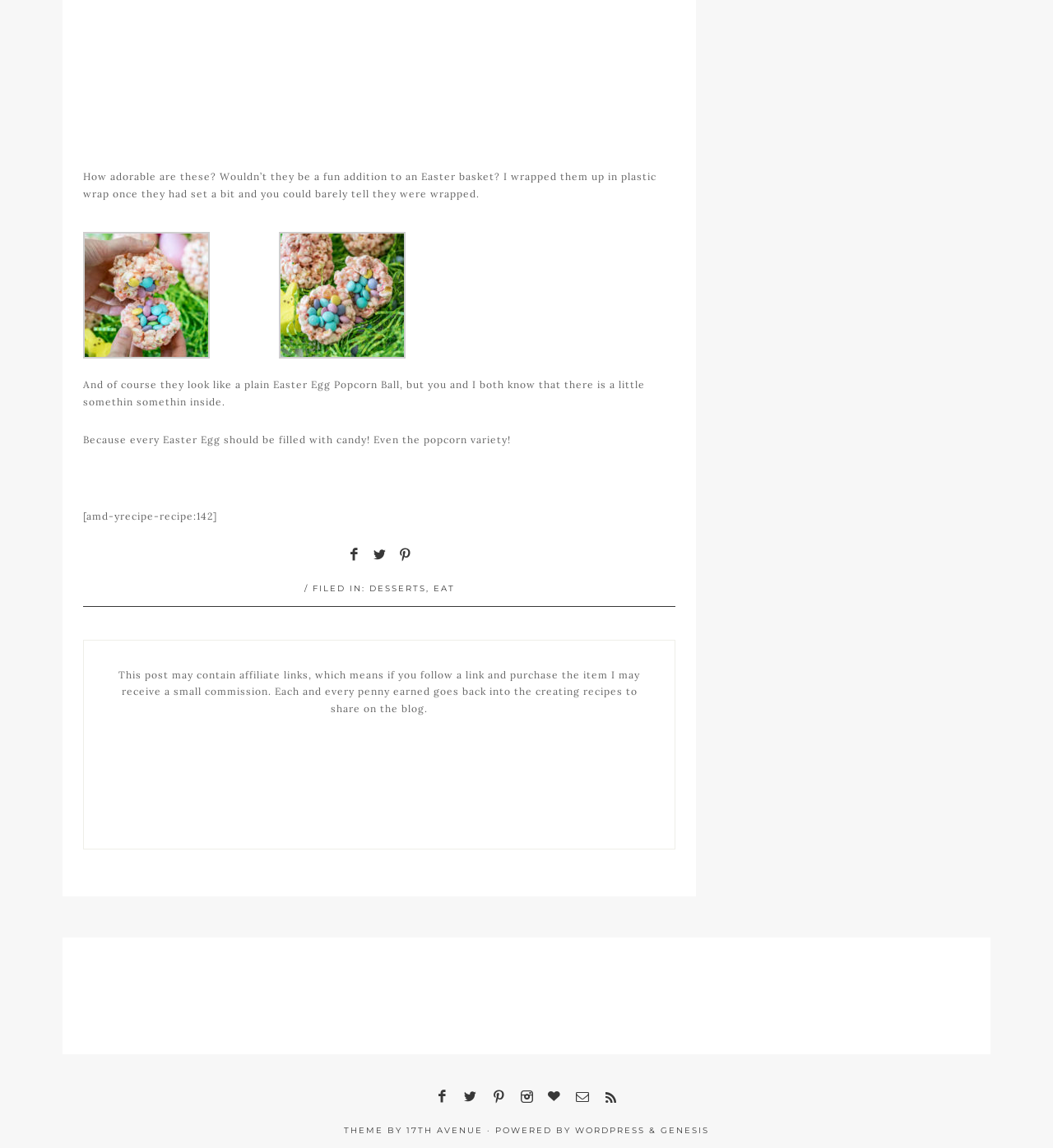Please determine the bounding box coordinates for the element that should be clicked to follow these instructions: "Click the 'EAT' link".

[0.411, 0.508, 0.432, 0.518]